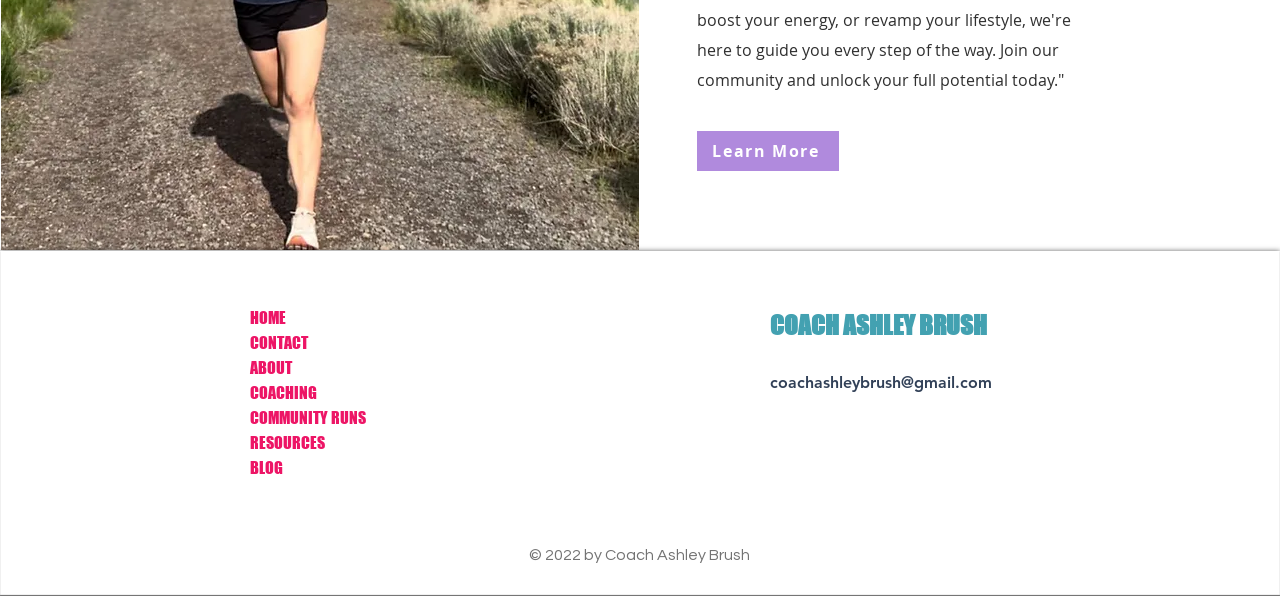Please identify the bounding box coordinates of the element's region that I should click in order to complete the following instruction: "Contact Coach Ashley Brush". The bounding box coordinates consist of four float numbers between 0 and 1, i.e., [left, top, right, bottom].

[0.195, 0.554, 0.494, 0.596]